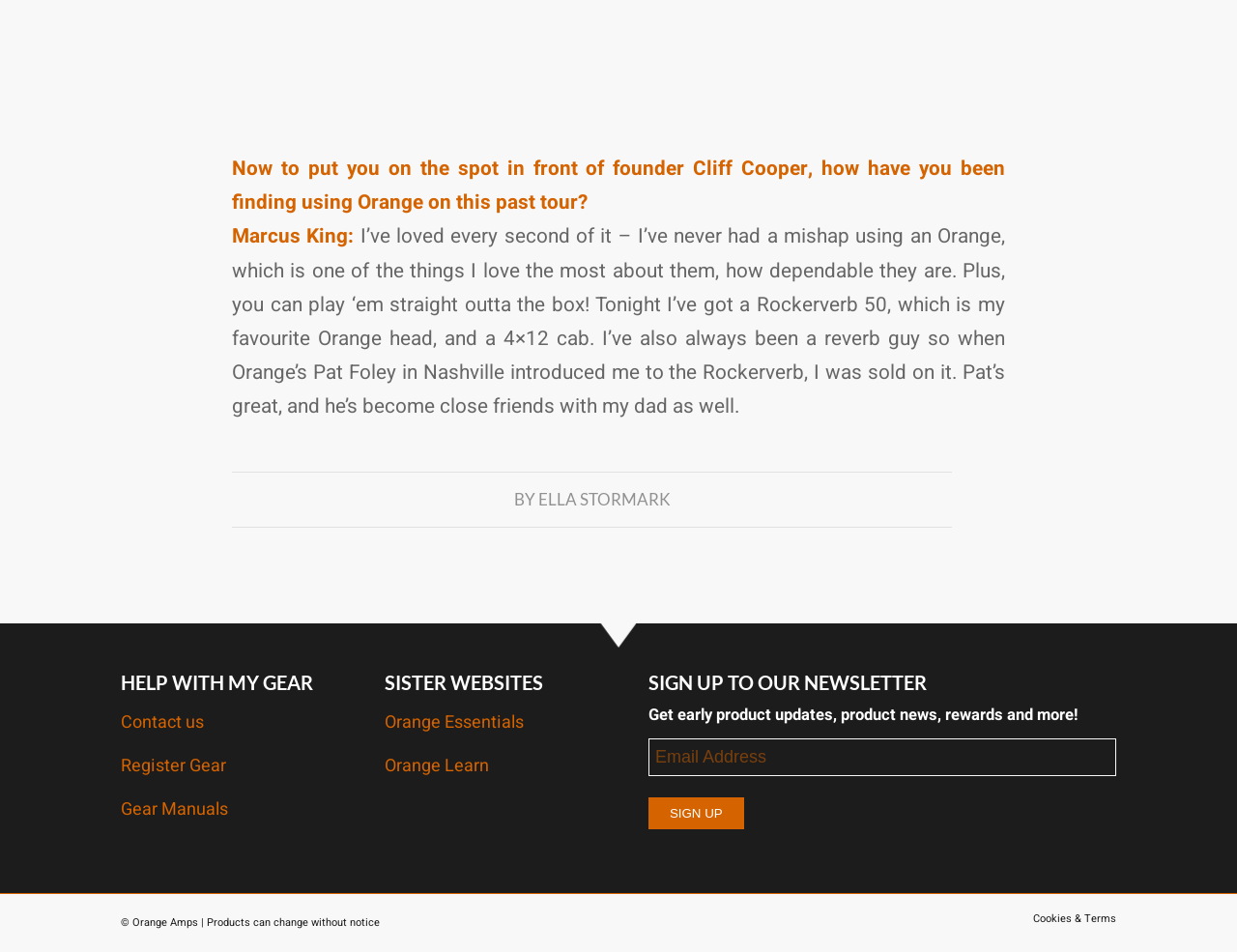Please reply to the following question using a single word or phrase: 
What is the purpose of the 'SIGN UP TO OUR NEWSLETTER' section?

To receive product updates and news